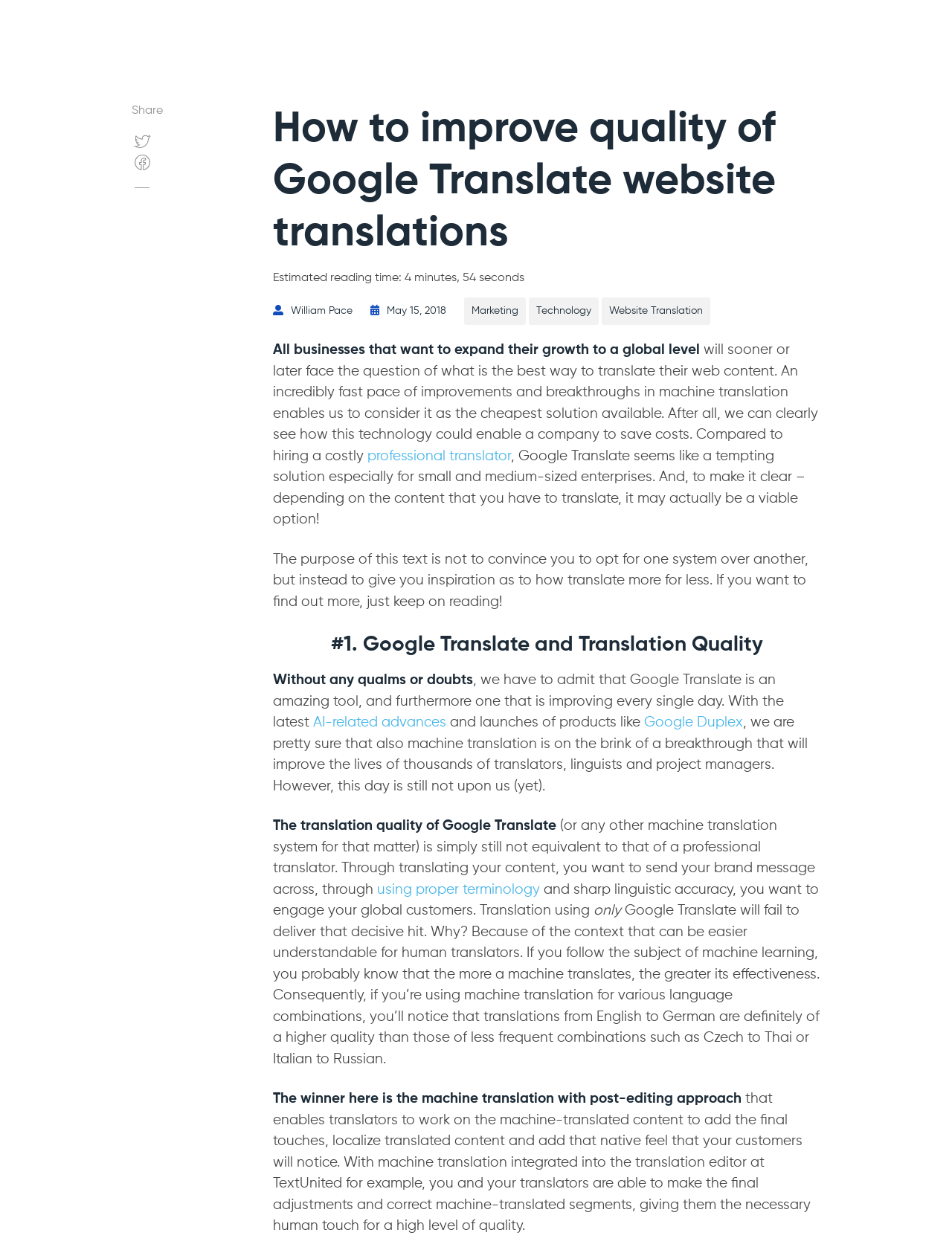Identify the bounding box coordinates of the region I need to click to complete this instruction: "Read more about William Pace".

[0.305, 0.245, 0.37, 0.253]